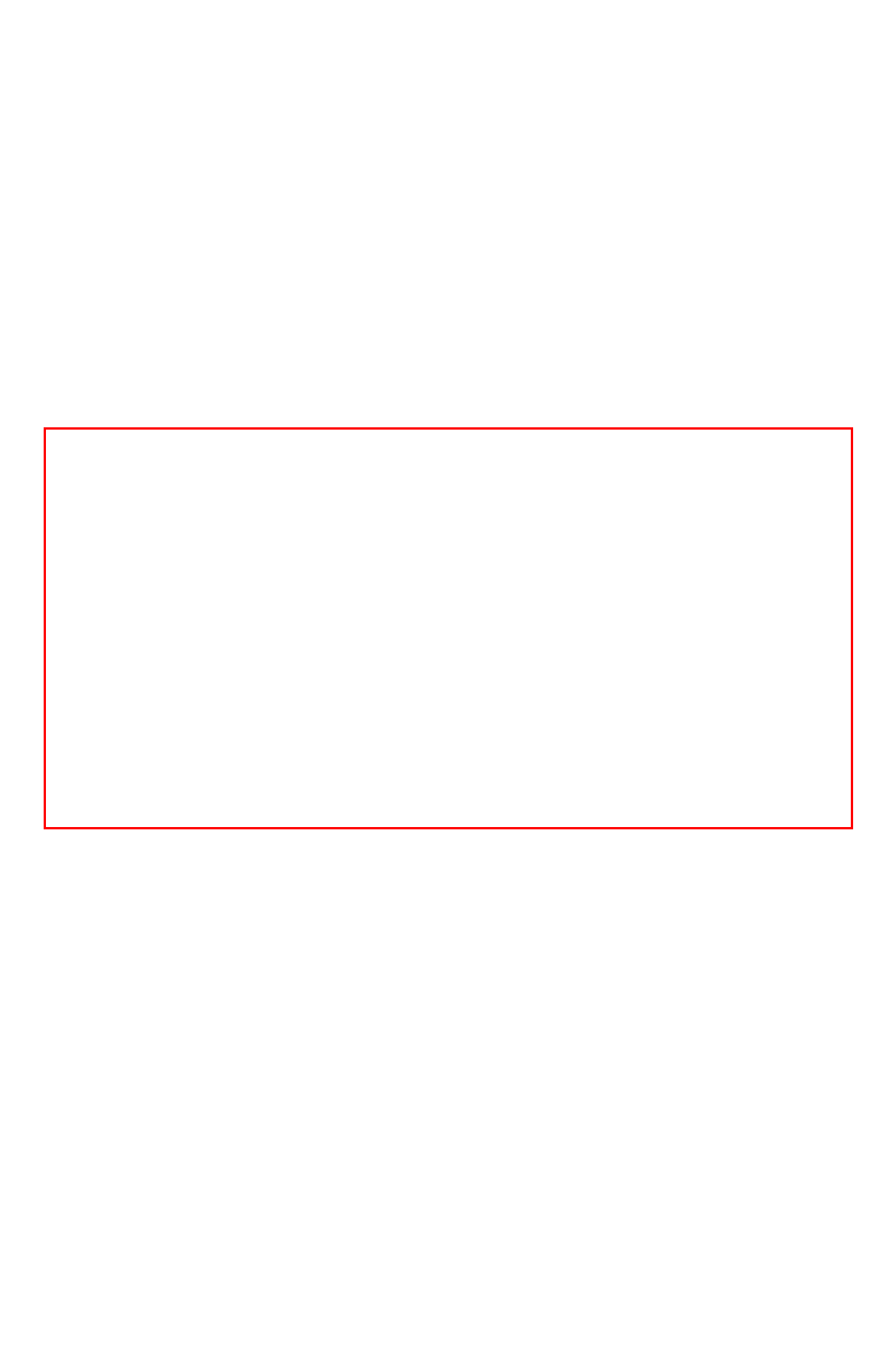Please look at the webpage screenshot and extract the text enclosed by the red bounding box.

You can select which Shader you want any particular Material to use. Simply expand the Shader drop-down in the Inspector, and choose your new Shader. The Shader you choose will dictate the available properties to change. The properties can be colors, sliders, textures, numbers, or vectors. If you have applied the Material to an active object in the Scene, you will see your property changes applied to the object in real-time.